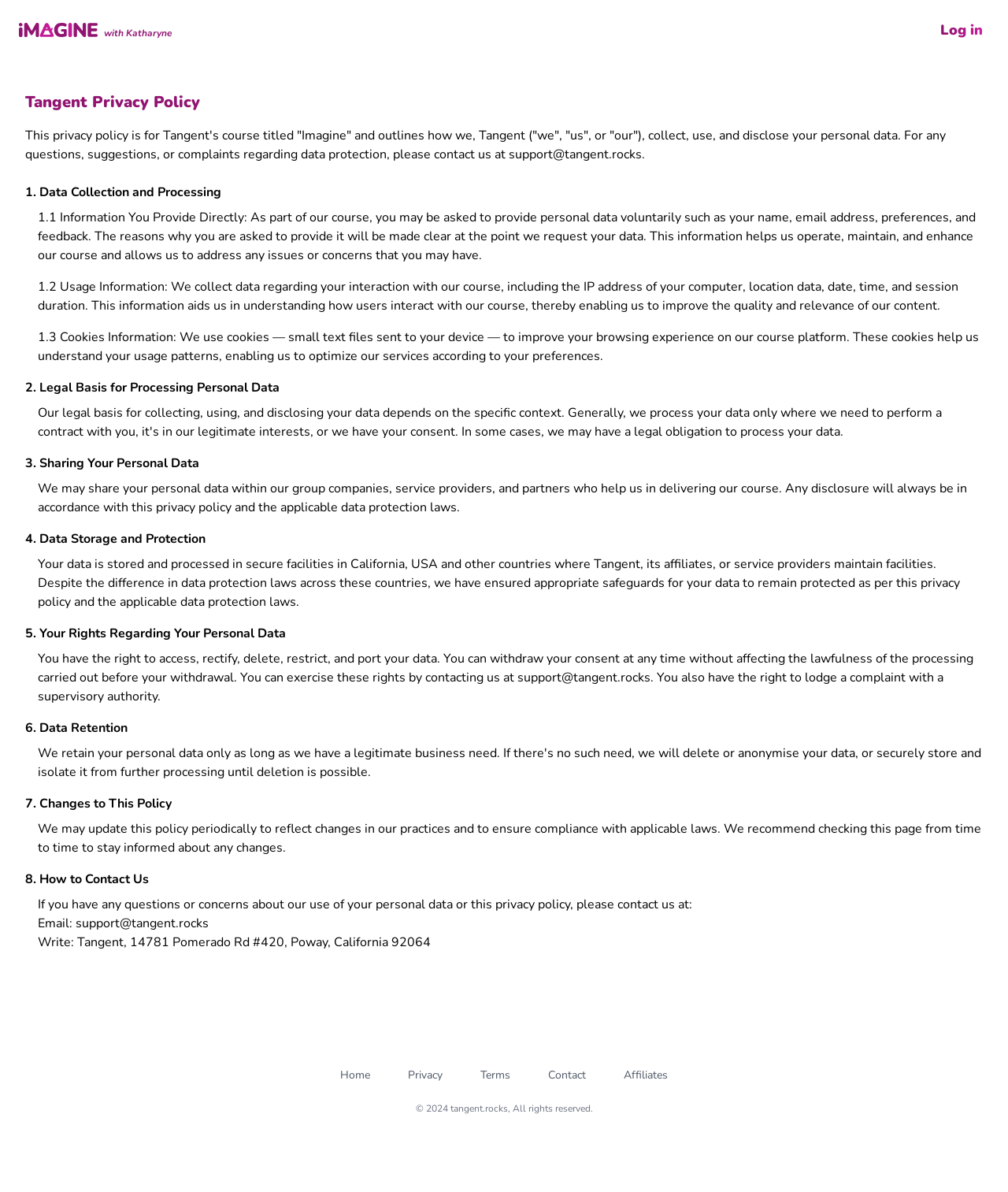Please use the details from the image to answer the following question comprehensively:
Where is the data stored and processed?

The location of data storage and processing can be found in the 'Data Storage and Protection' section of the webpage. It is mentioned that the data is stored and processed in secure facilities in California, USA and other countries where Tangent, its affiliates, or service providers maintain facilities.